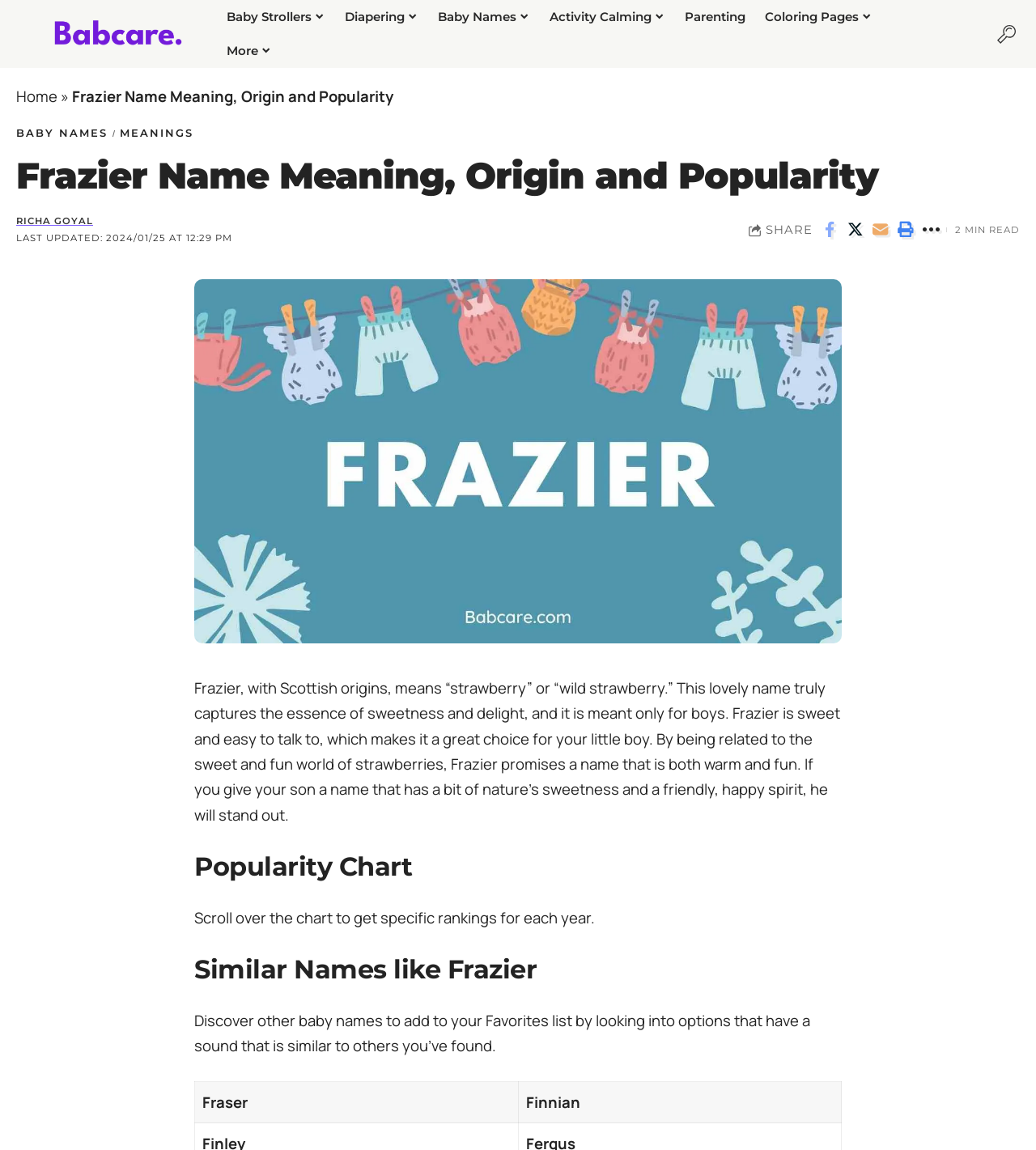Please identify the bounding box coordinates of the element on the webpage that should be clicked to follow this instruction: "Explore similar names like Frazier". The bounding box coordinates should be given as four float numbers between 0 and 1, formatted as [left, top, right, bottom].

[0.188, 0.829, 0.812, 0.857]